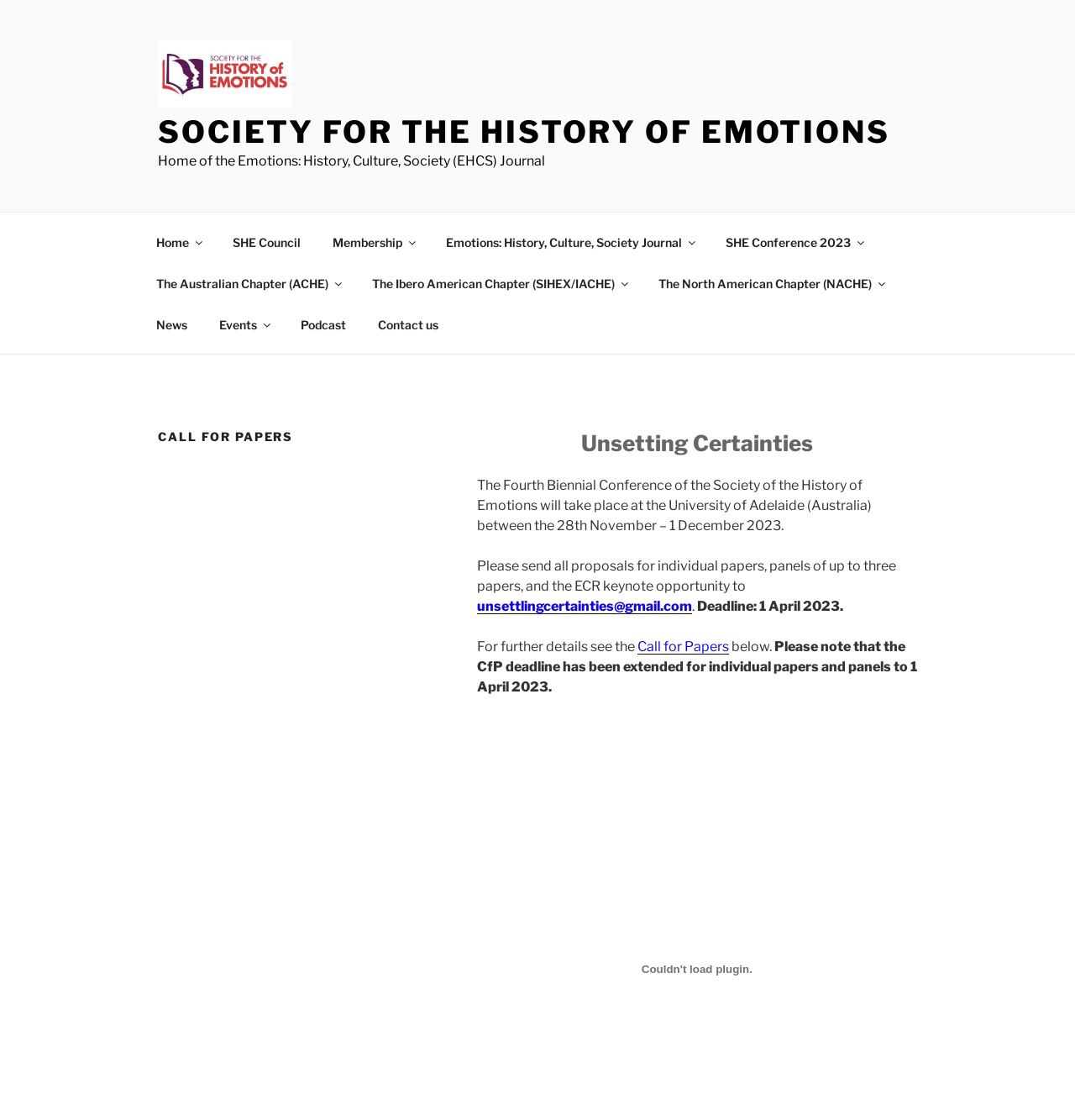Can you give a detailed response to the following question using the information from the image? Where will the conference take place?

The location of the conference can be found in the text 'The Fourth Biennial Conference of the Society of the History of Emotions will take place at the University of Adelaide (Australia) between the 28th November – 1 December 2023.' which is located below the 'Unsetting Certainties' heading.